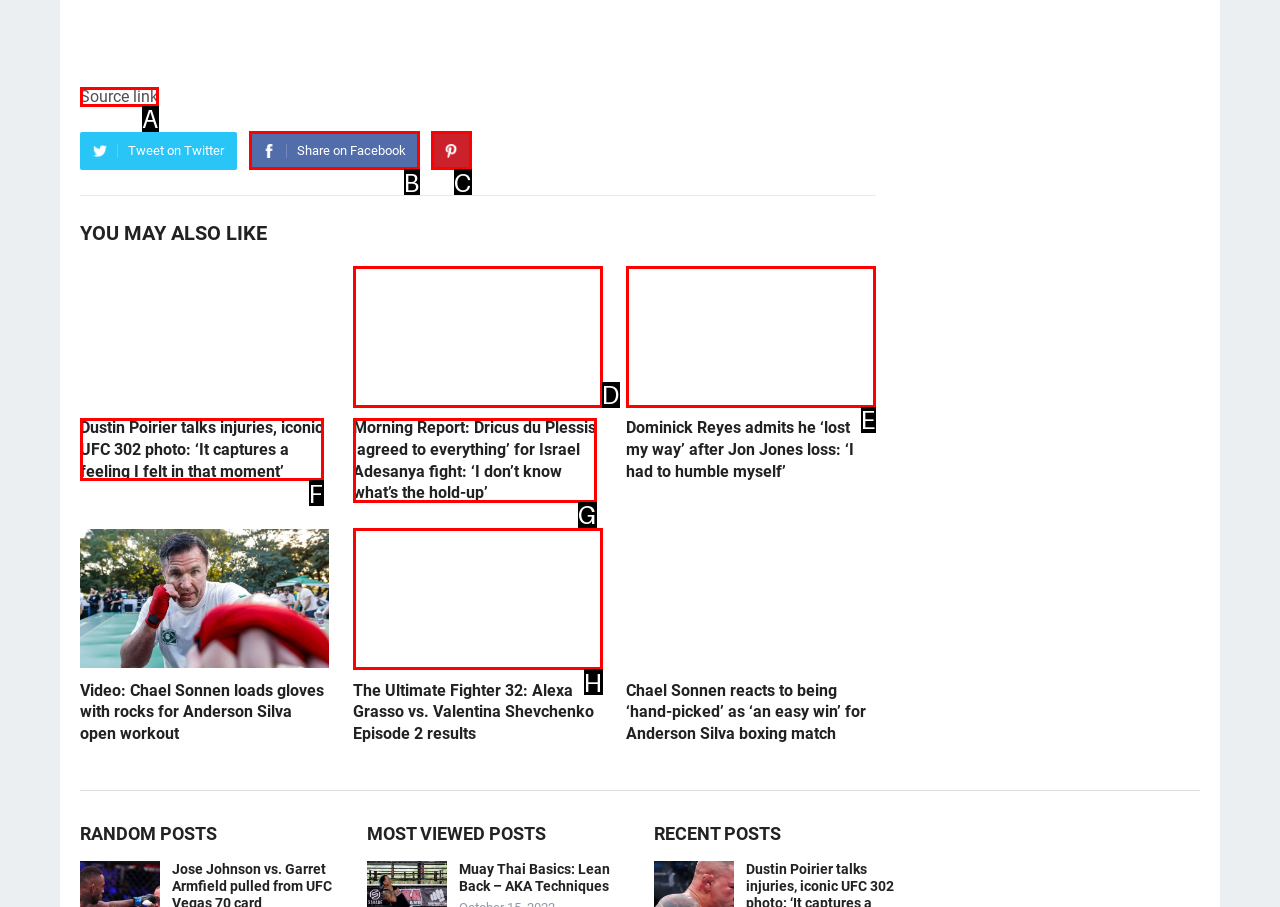Identify the letter of the UI element that corresponds to: Source link
Respond with the letter of the option directly.

A